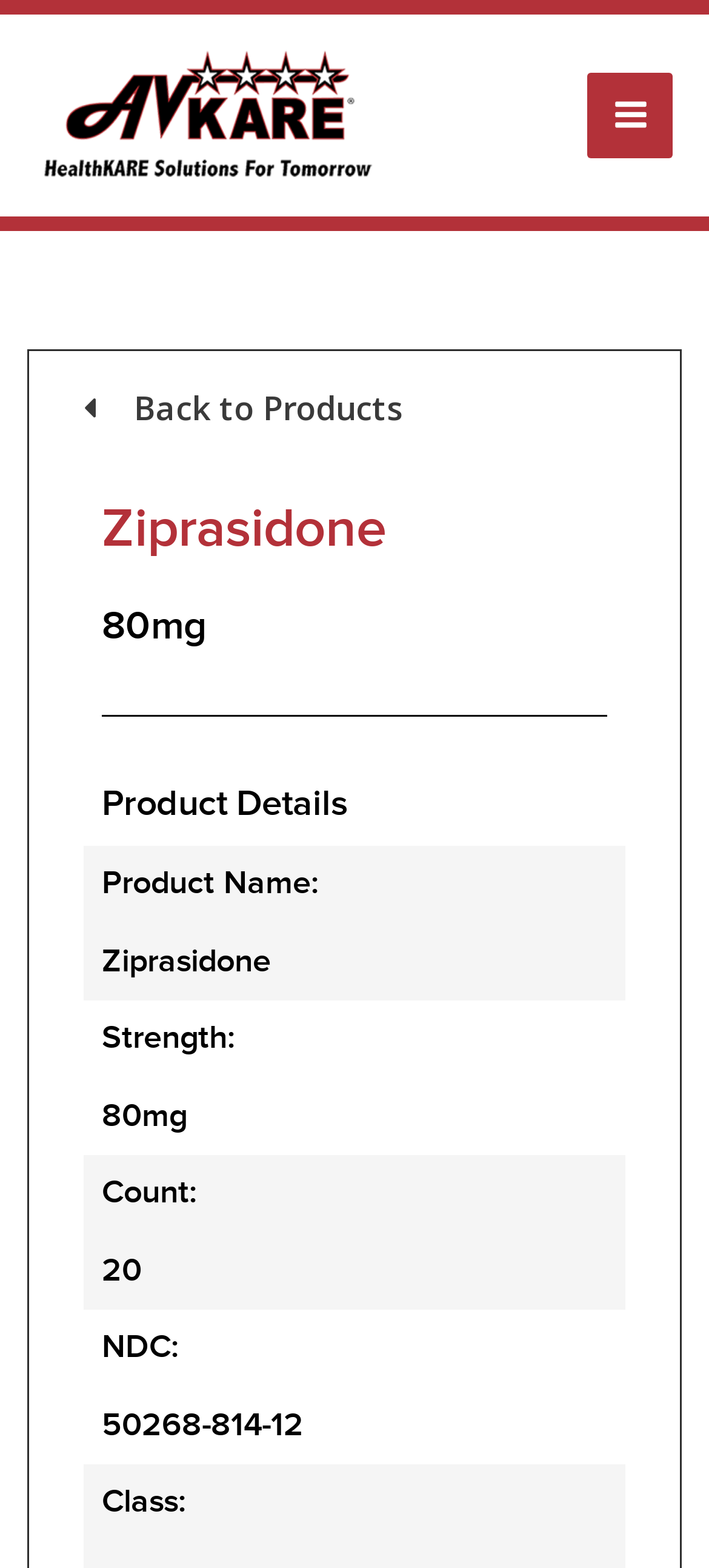Respond to the question below with a single word or phrase:
What is the NDC number of the product?

50268-814-12